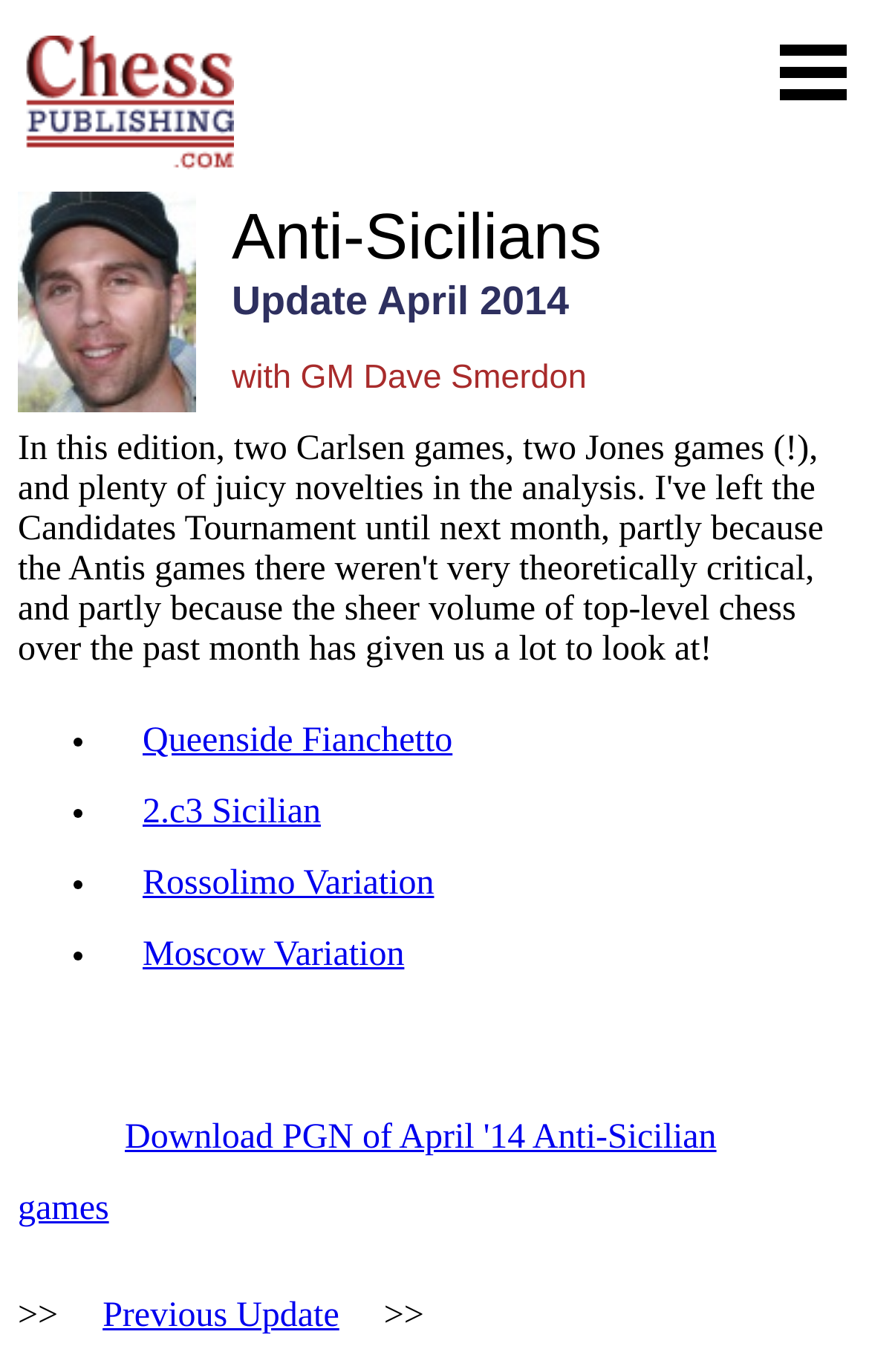Please give a one-word or short phrase response to the following question: 
Who is the author of the Anti-Sicilians?

GM Dave Smerdon